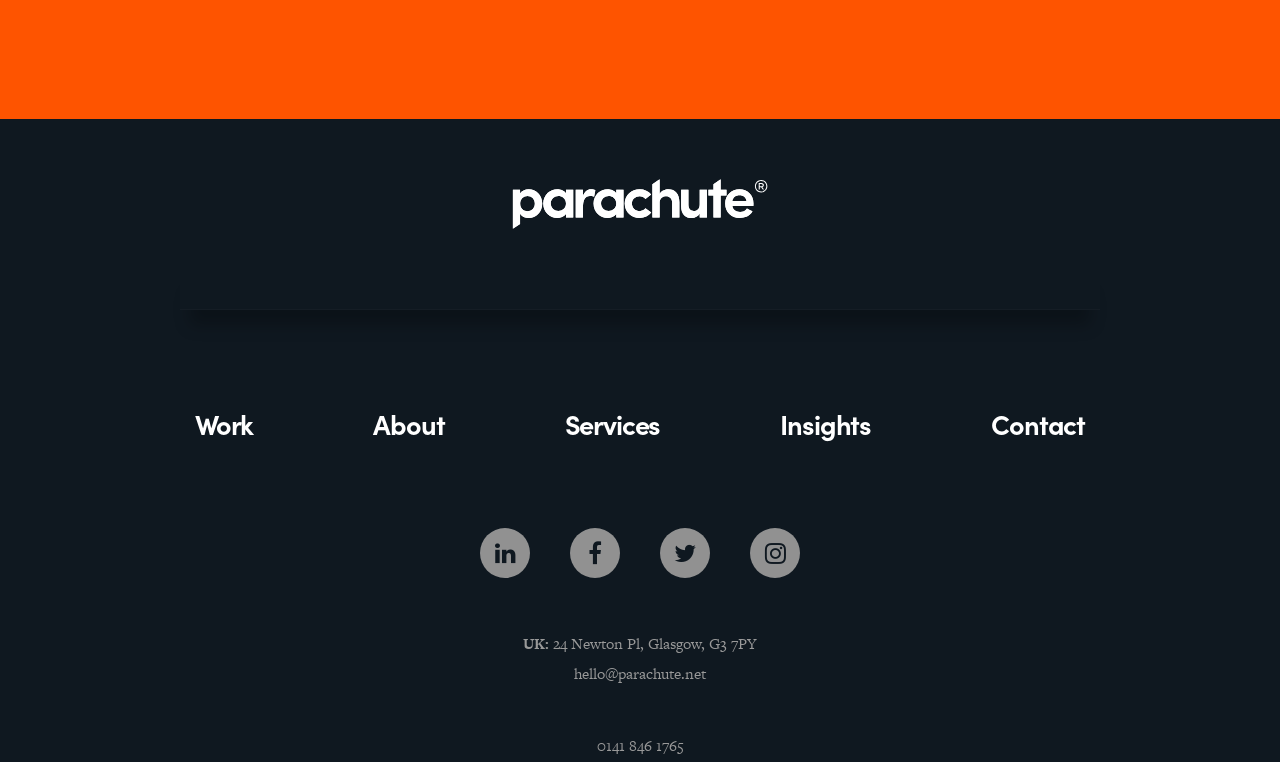What is the company's address?
Give a detailed explanation using the information visible in the image.

The company's address is located at the bottom of the webpage, which is '24 Newton Pl, Glasgow, G3 7PY'.